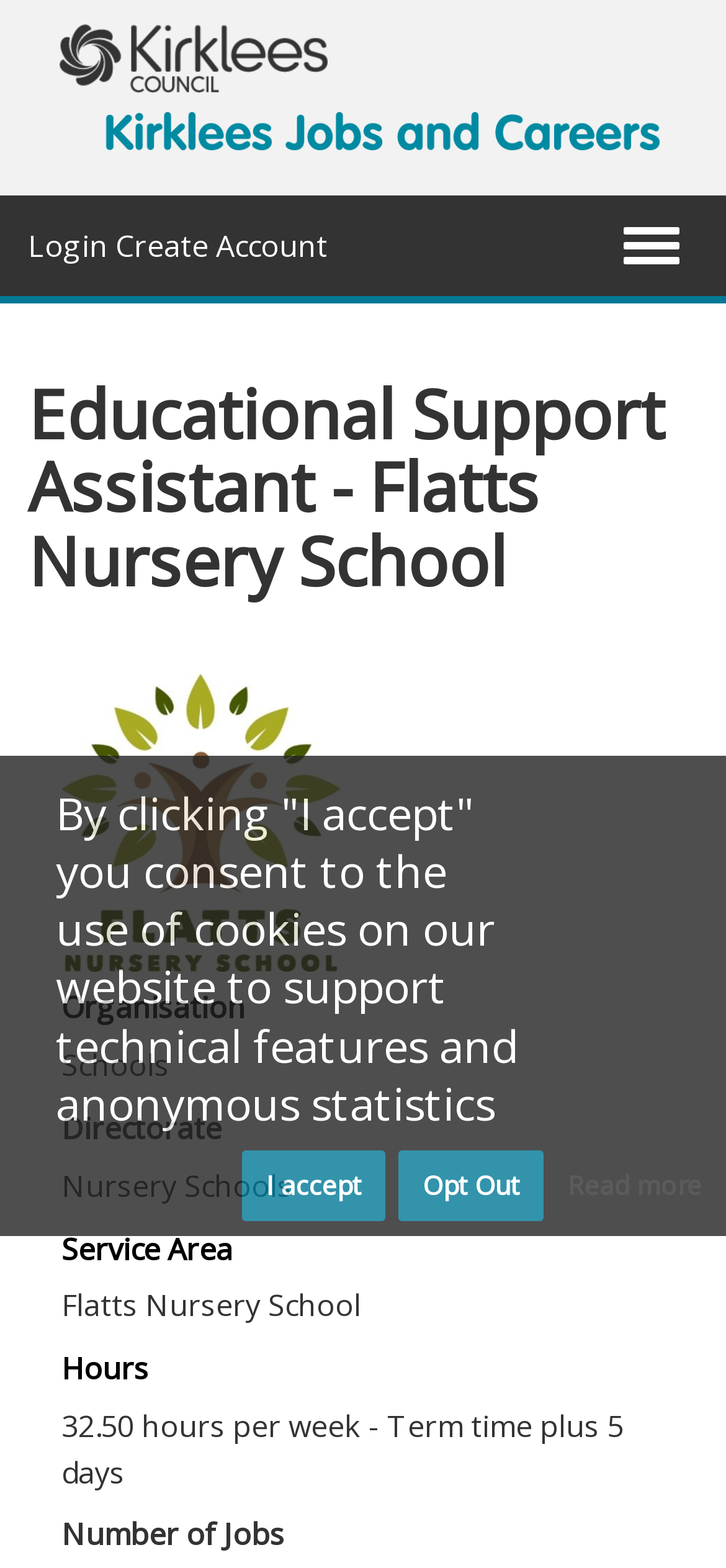What is the type of organisation?
Carefully analyze the image and provide a detailed answer to the question.

I found the answer by looking at the definition of 'Organisation' which is 'Schools'.